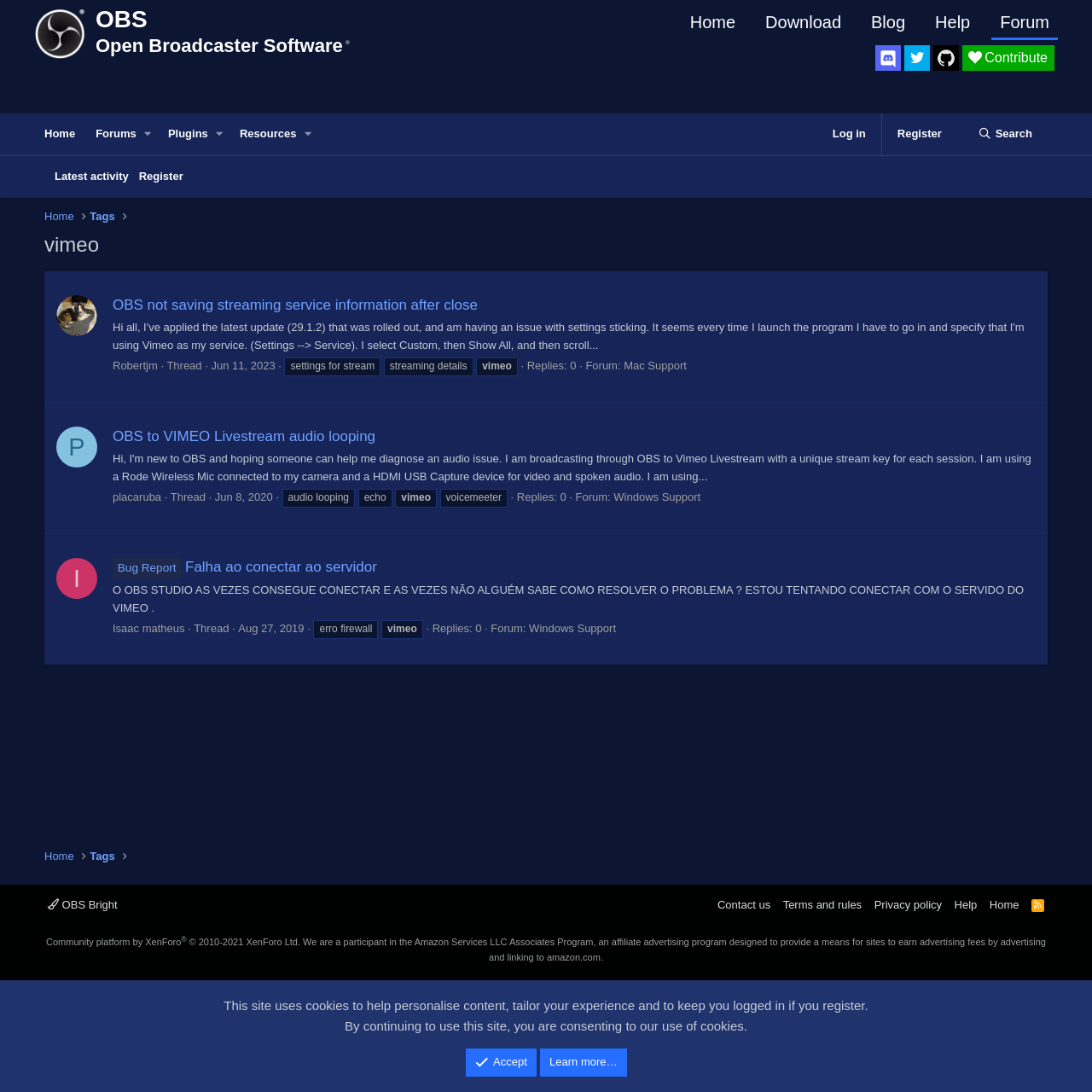Determine the bounding box coordinates of the section to be clicked to follow the instruction: "Click on the OBS Forums link". The coordinates should be given as four float numbers between 0 and 1, formatted as [left, top, right, bottom].

[0.031, 0.038, 0.078, 0.052]